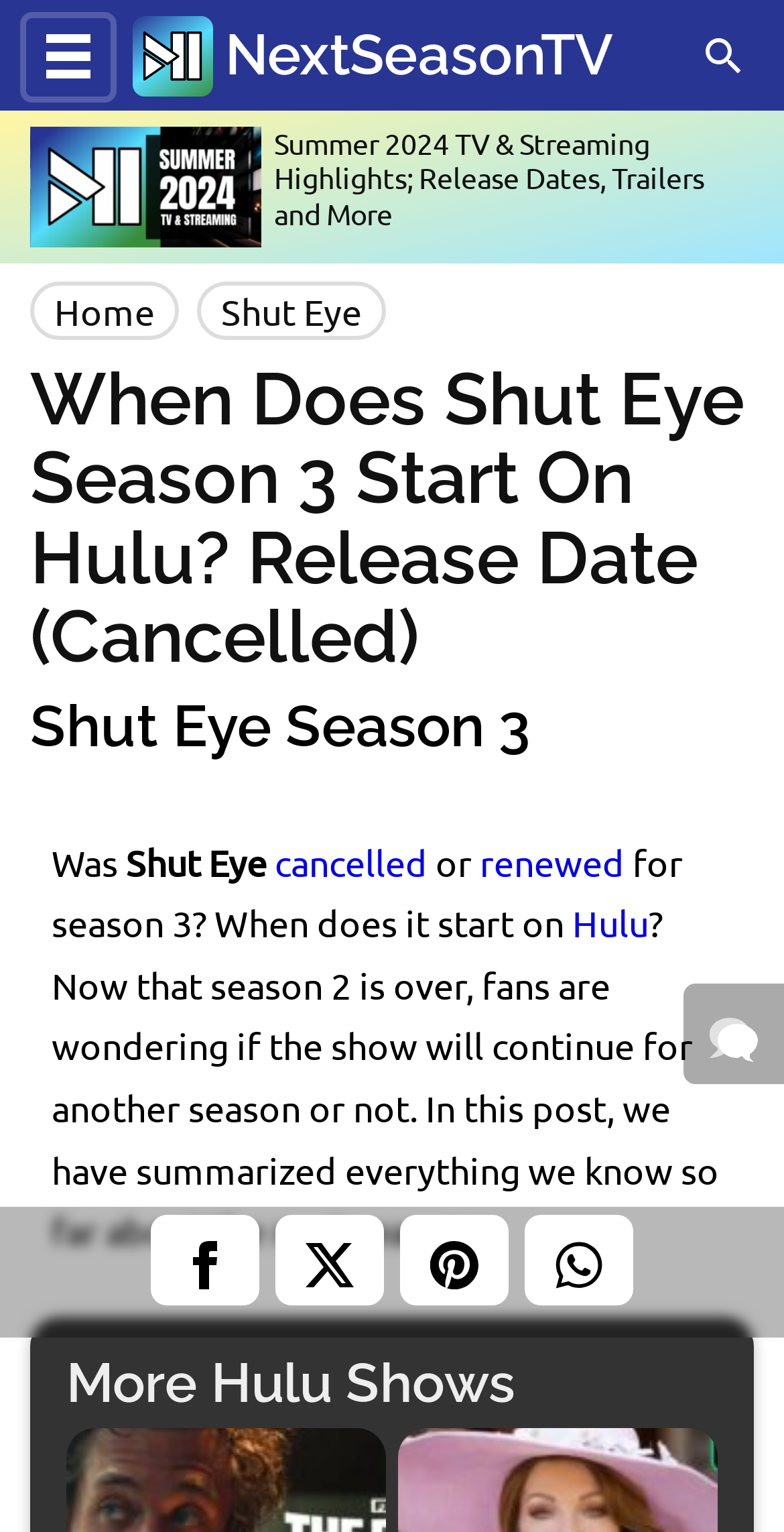What is the name of the TV show being discussed? Look at the image and give a one-word or short phrase answer.

Shut Eye